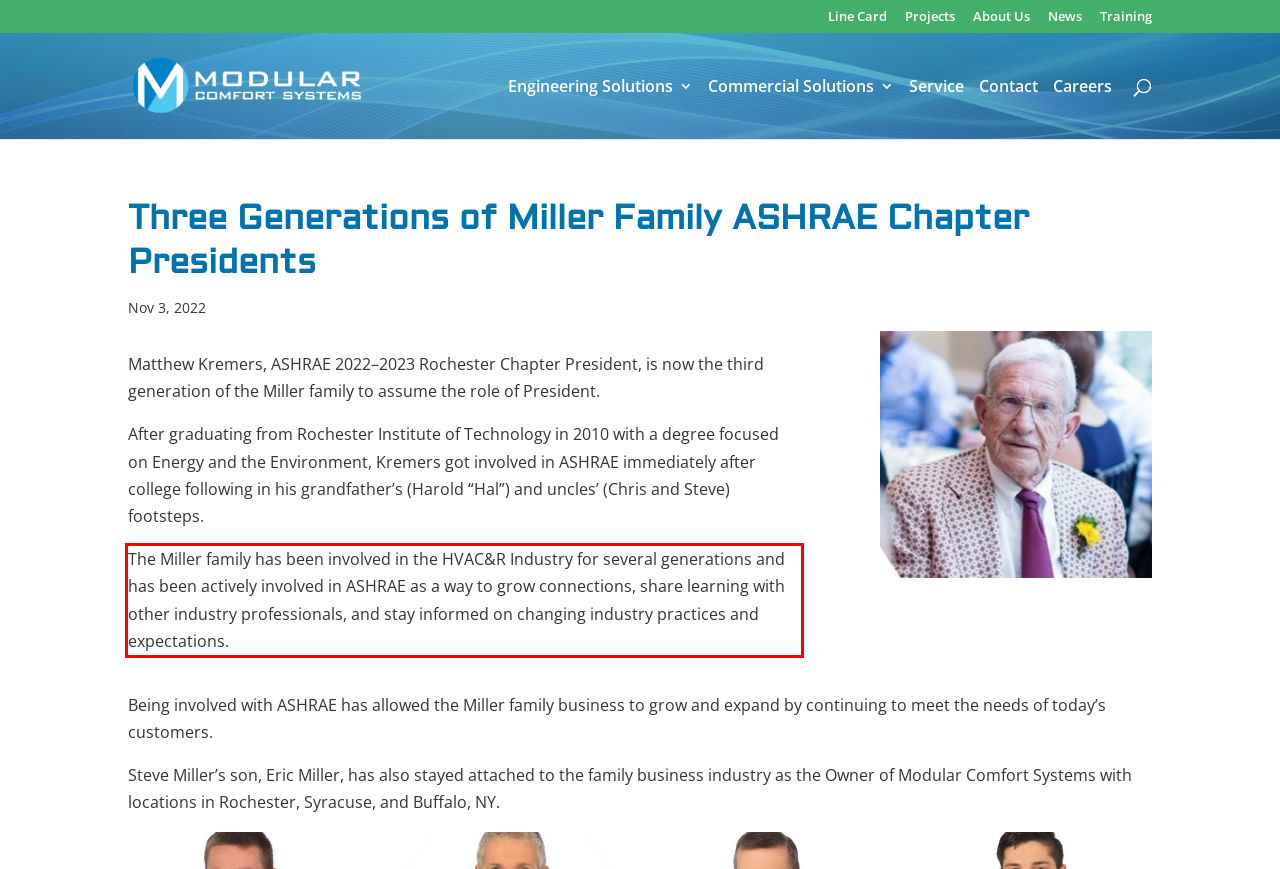Please examine the webpage screenshot containing a red bounding box and use OCR to recognize and output the text inside the red bounding box.

The Miller family has been involved in the HVAC&R Industry for several generations and has been actively involved in ASHRAE as a way to grow connections, share learning with other industry professionals, and stay informed on changing industry practices and expectations.